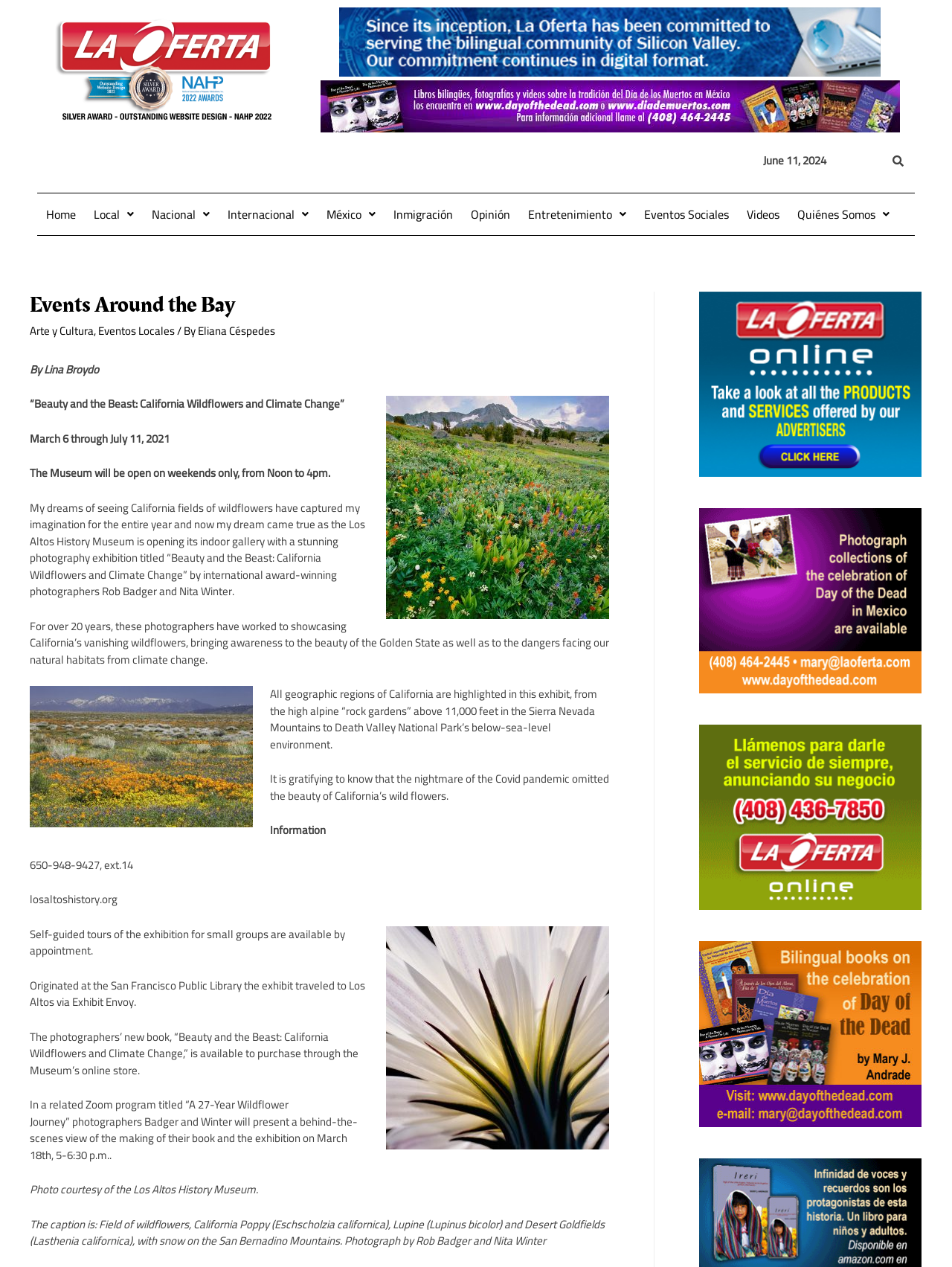Find the bounding box coordinates of the element to click in order to complete the given instruction: "Explore Arte y Cultura."

[0.031, 0.252, 0.098, 0.269]